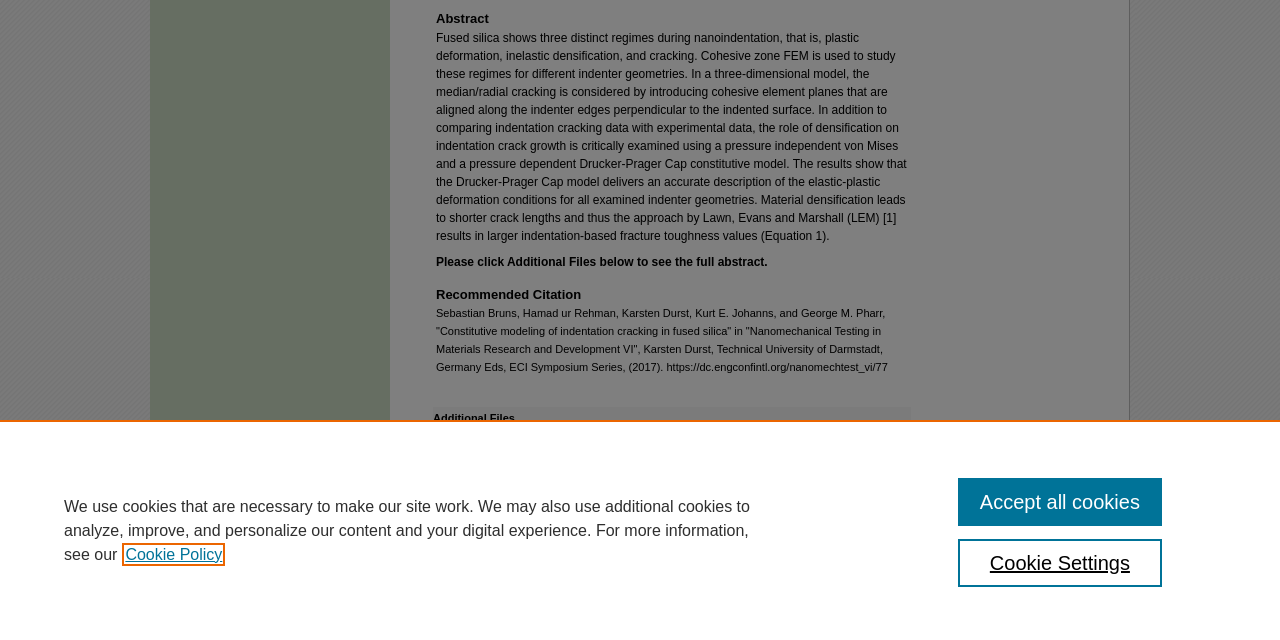Based on the element description, predict the bounding box coordinates (top-left x, top-left y, bottom-right x, bottom-right y) for the UI element in the screenshot: Accept all cookies

[0.748, 0.747, 0.908, 0.822]